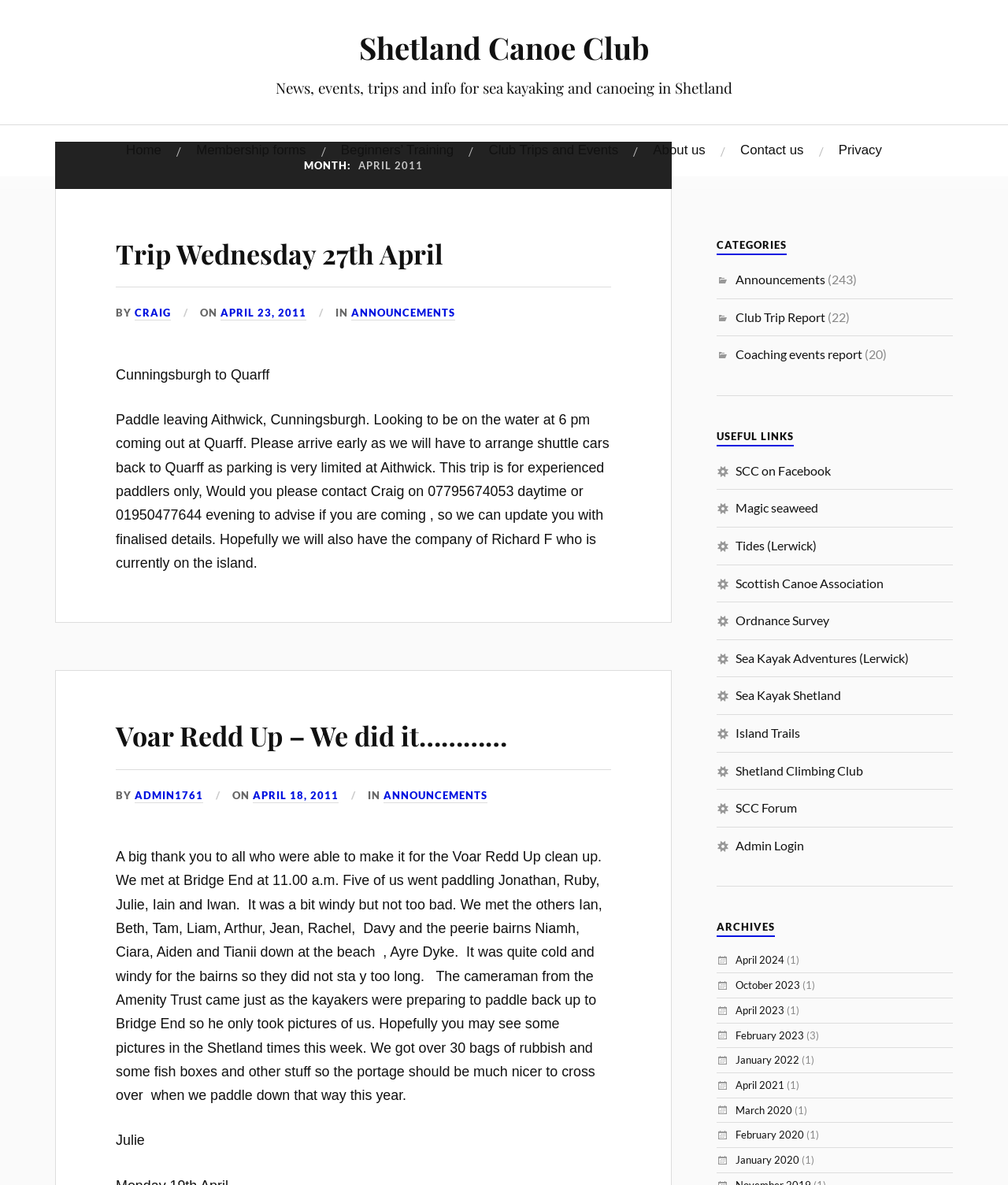What is the category of the post 'Voar Redd Up – We did it…………'?
Answer the question with detailed information derived from the image.

The category of the post can be found by looking at the categories section on the right side of the webpage, where 'Announcements' is listed as one of the categories, and the post 'Voar Redd Up – We did it…………' is linked to this category.